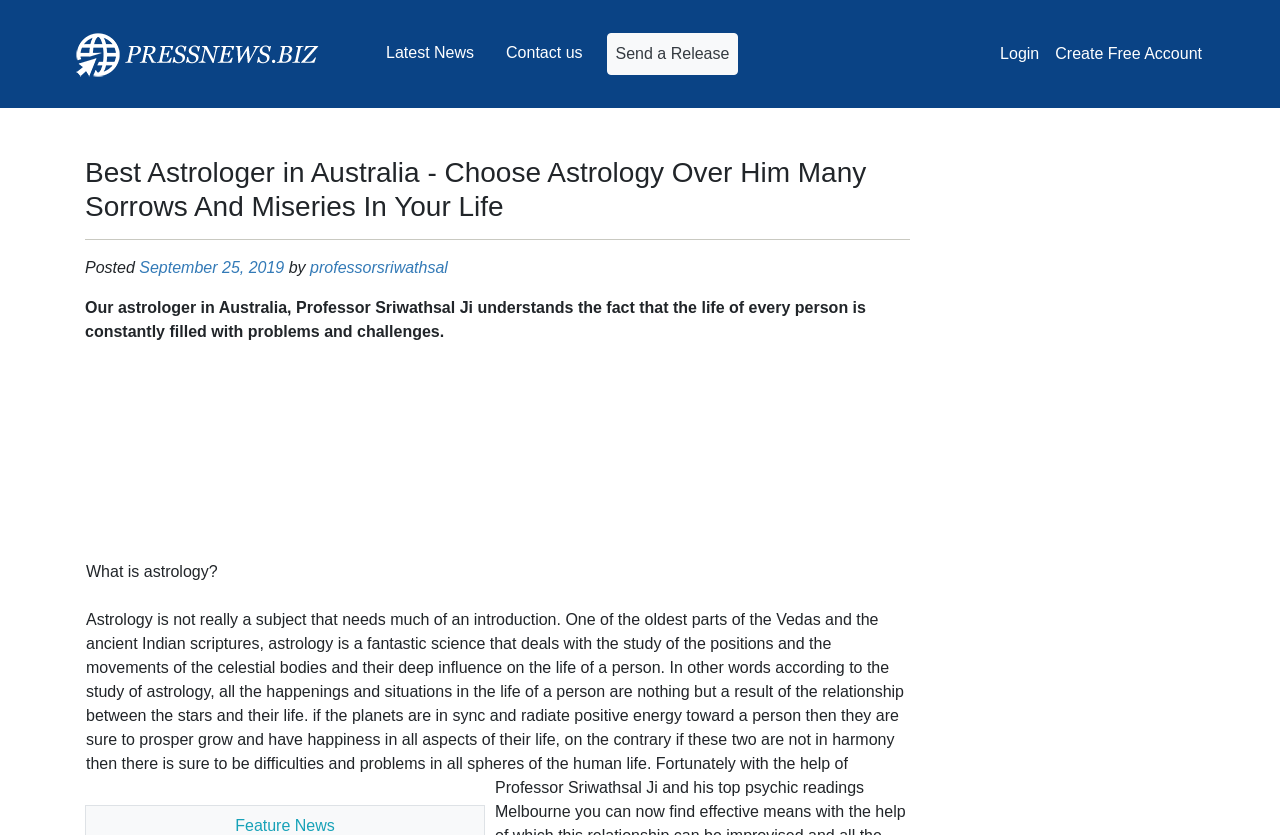Identify the bounding box coordinates of the clickable region required to complete the instruction: "log in to the account". The coordinates should be given as four float numbers within the range of 0 and 1, i.e., [left, top, right, bottom].

[0.775, 0.041, 0.818, 0.089]